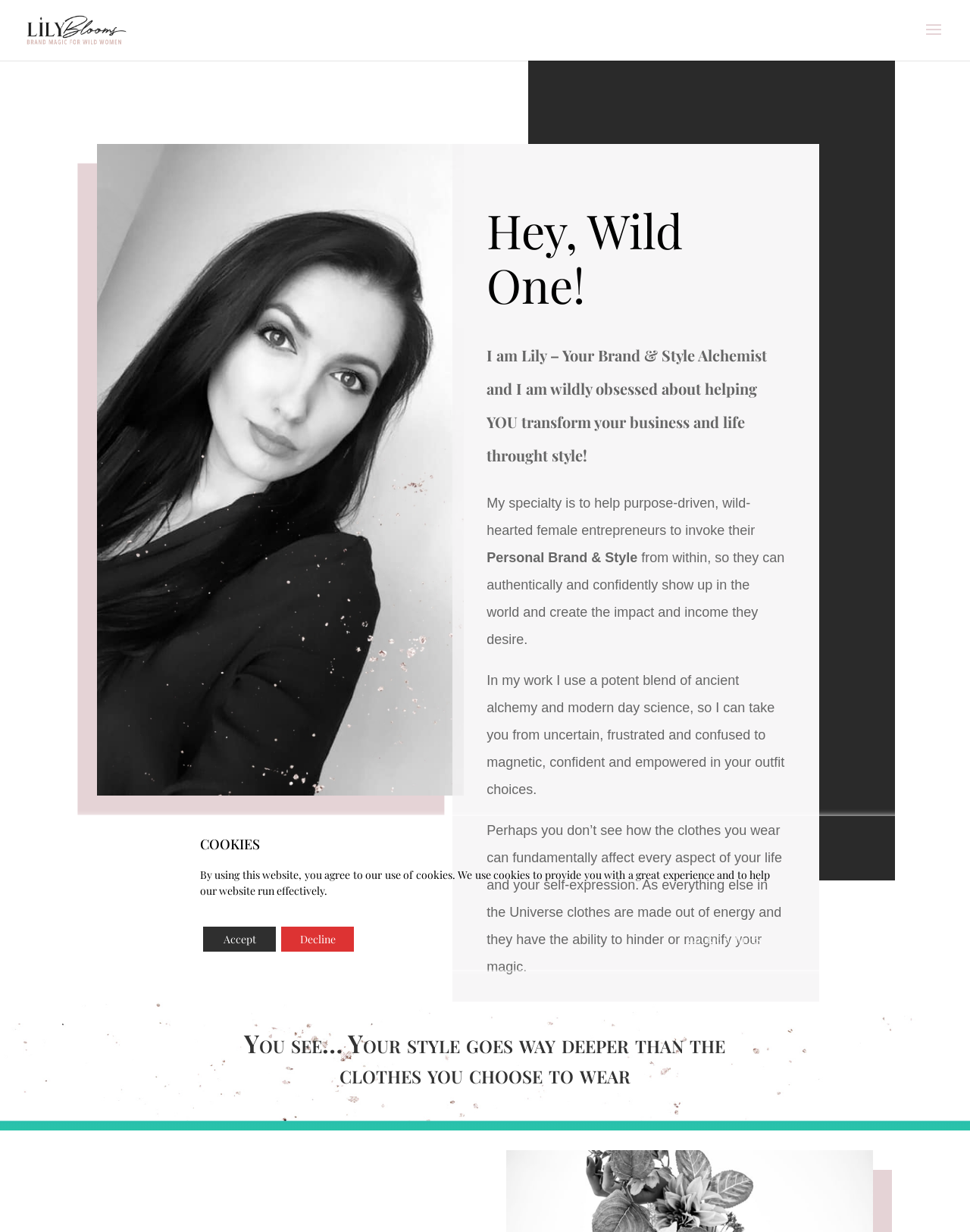Present a detailed account of what is displayed on the webpage.

This webpage is about Lily Blooms, a brand and style alchemist who helps female entrepreneurs transform their business and life through style. At the top left corner, there is a link to "Lily Blooms" accompanied by an image with the same name. Below this, a heading "Hey, Wild One!" grabs attention. 

Following this, a brief introduction to Lily Blooms is provided, stating that she is wildly obsessed about helping others transform their business and life through style. This is further elaborated in the subsequent paragraphs, which describe her specialty in helping purpose-driven female entrepreneurs invoke their personal brand and style from within. 

The text explains that Lily uses a blend of ancient alchemy and modern science to empower her clients in their outfit choices. There is a brief empty line, and then the text continues, discussing how the clothes one wears can affect every aspect of life and self-expression. It is emphasized that clothes have the ability to hinder or magnify one's magic.

Below this, a heading "You see… Your style goes way deeper than the clothes you choose to wear" is placed, followed by a description of one's style as their unique energetic imprint, frequency, and vibration that is a true expression of their soul.

At the bottom left corner, there is a section about cookies, with a heading "COOKIES" and a brief description of how cookies are used on the website. There are three links: "Accept", "Reject", and "Cookie Settings", allowing users to manage their cookie preferences.